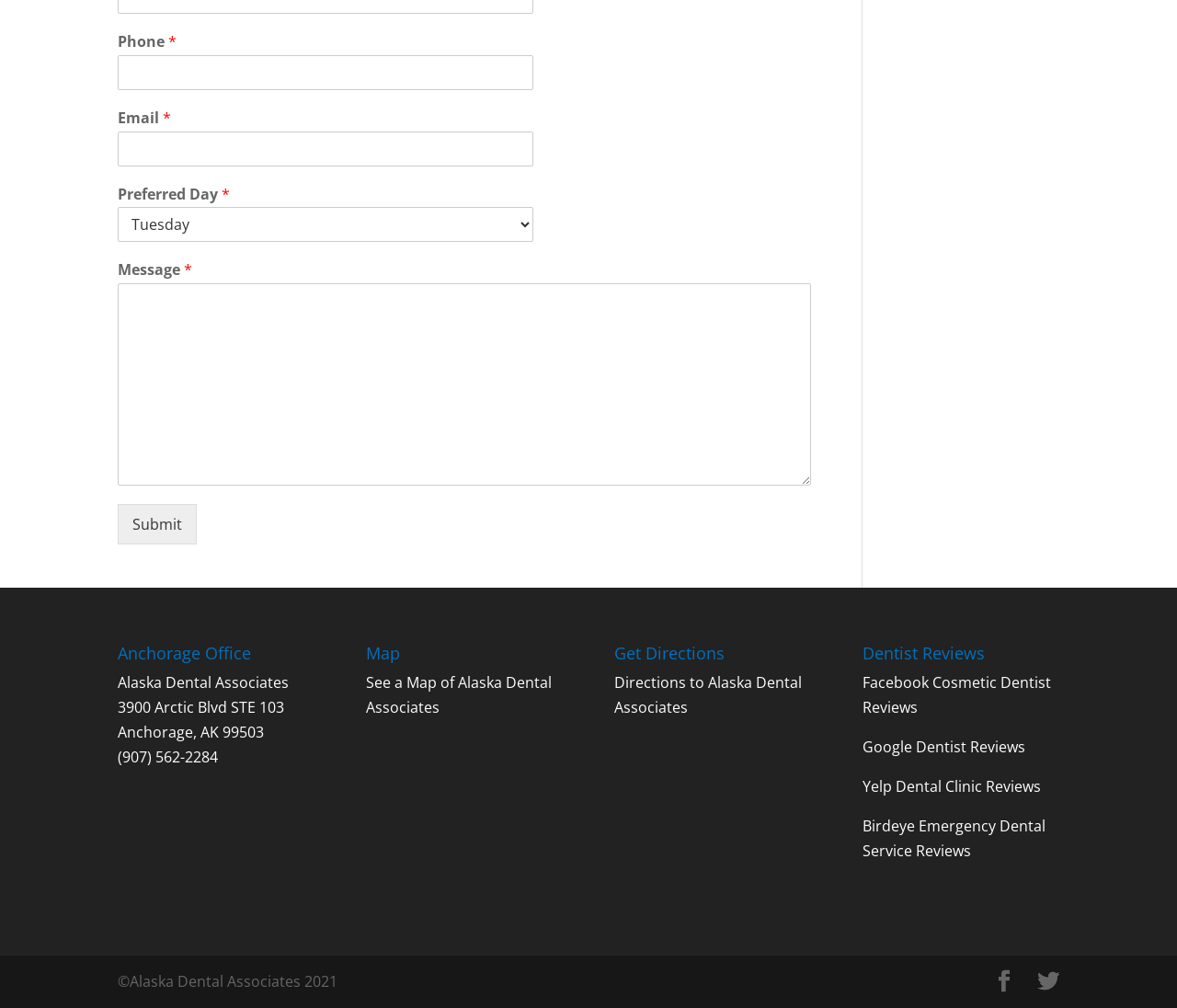Determine the bounding box coordinates of the clickable element to complete this instruction: "Enter phone number". Provide the coordinates in the format of four float numbers between 0 and 1, [left, top, right, bottom].

[0.1, 0.054, 0.453, 0.089]